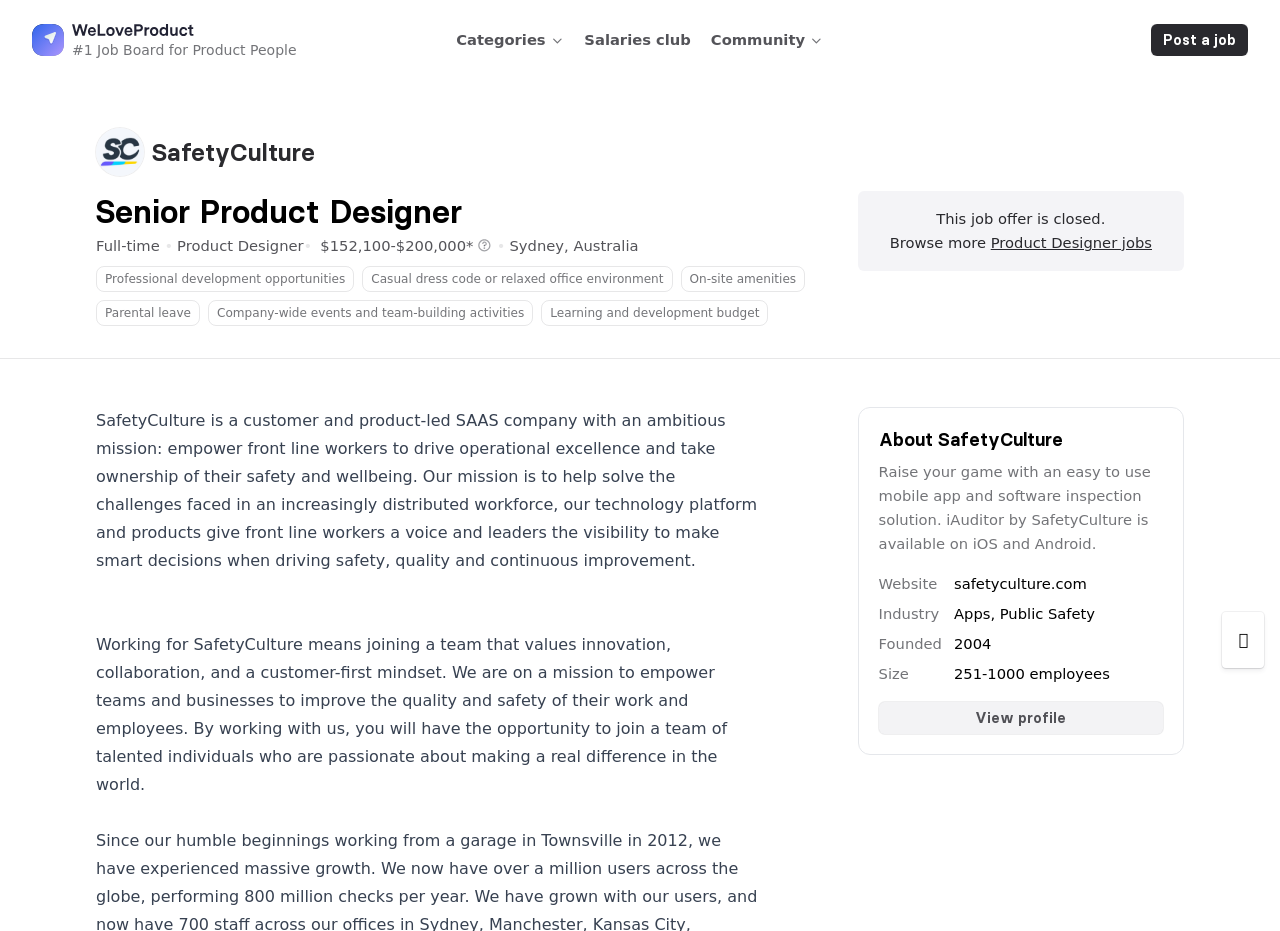Highlight the bounding box coordinates of the element you need to click to perform the following instruction: "View SafetyCulture's profile."

[0.686, 0.745, 0.909, 0.788]